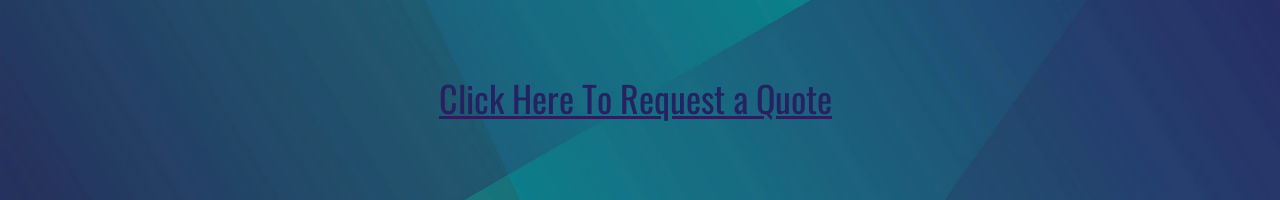What is the purpose of the call-to-action text?
Answer the question with a single word or phrase derived from the image.

To encourage user interaction